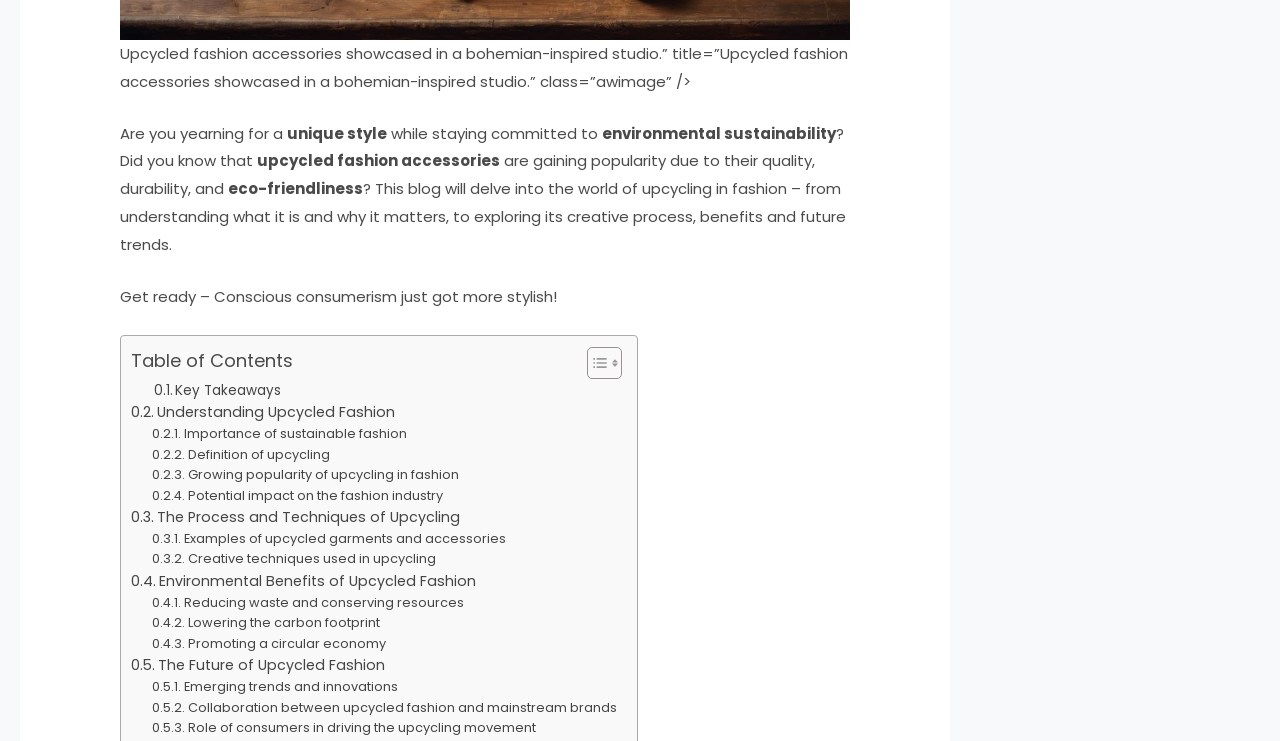Based on the visual content of the image, answer the question thoroughly: What is the role of consumers in upcycled fashion?

The role of consumers in upcycled fashion is to drive the upcycling movement, as mentioned in the link 'Role of consumers in driving the upcycling movement'.